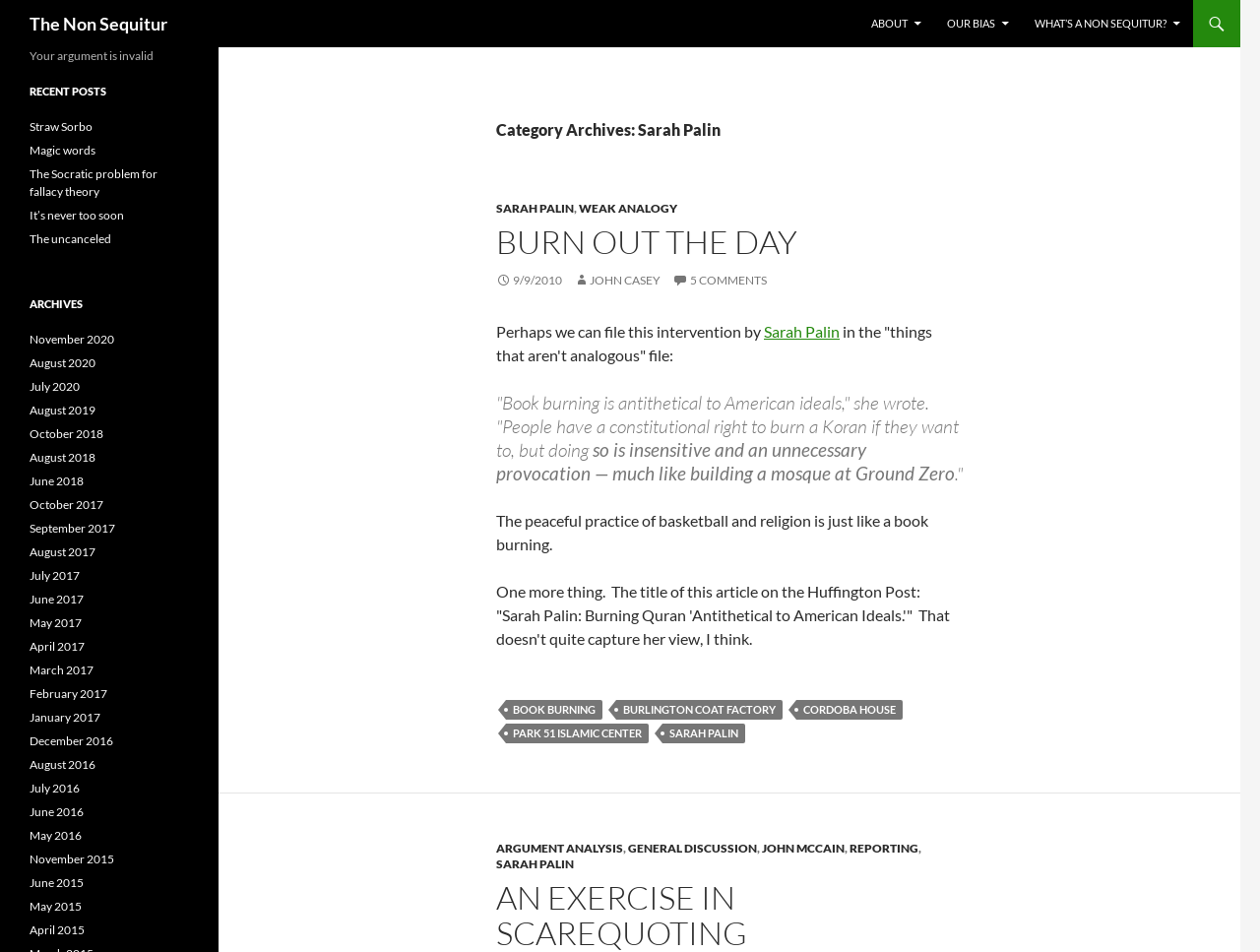Identify the bounding box for the UI element described as: "Car Accessories". The coordinates should be four float numbers between 0 and 1, i.e., [left, top, right, bottom].

None